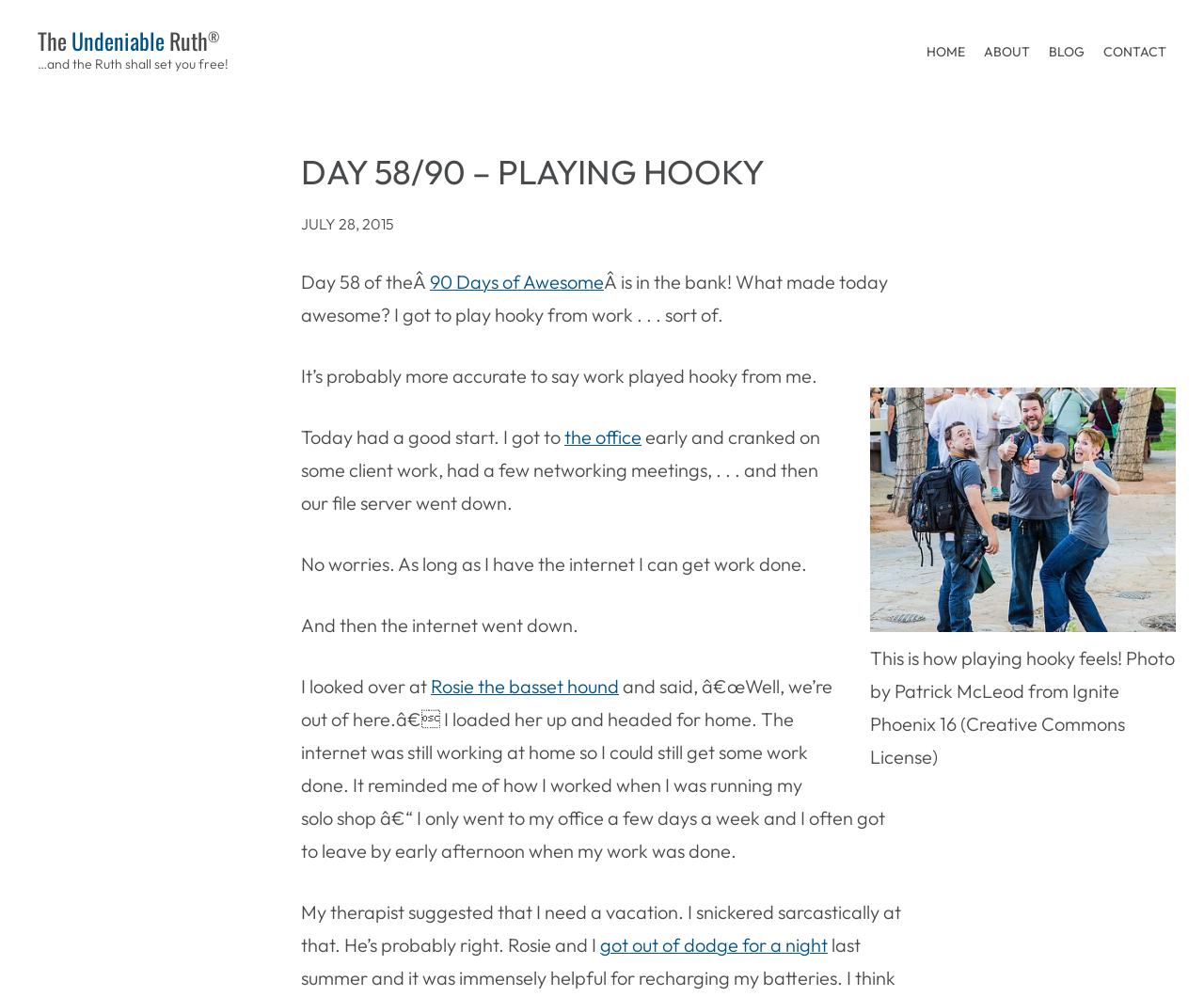Extract the top-level heading from the webpage and provide its text.

DAY 58/90 – PLAYING HOOKY